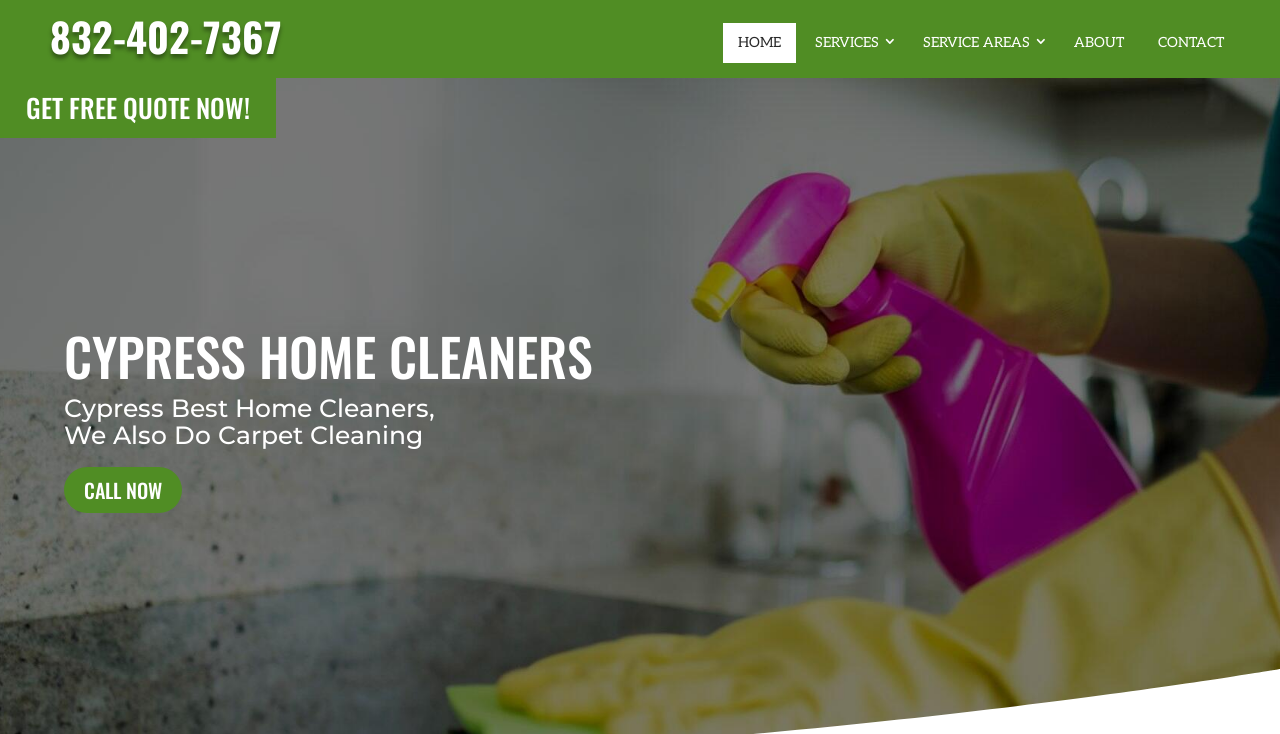Determine the bounding box coordinates for the HTML element mentioned in the following description: "GET FREE QUOTE NOW!". The coordinates should be a list of four floats ranging from 0 to 1, represented as [left, top, right, bottom].

[0.0, 0.106, 0.216, 0.188]